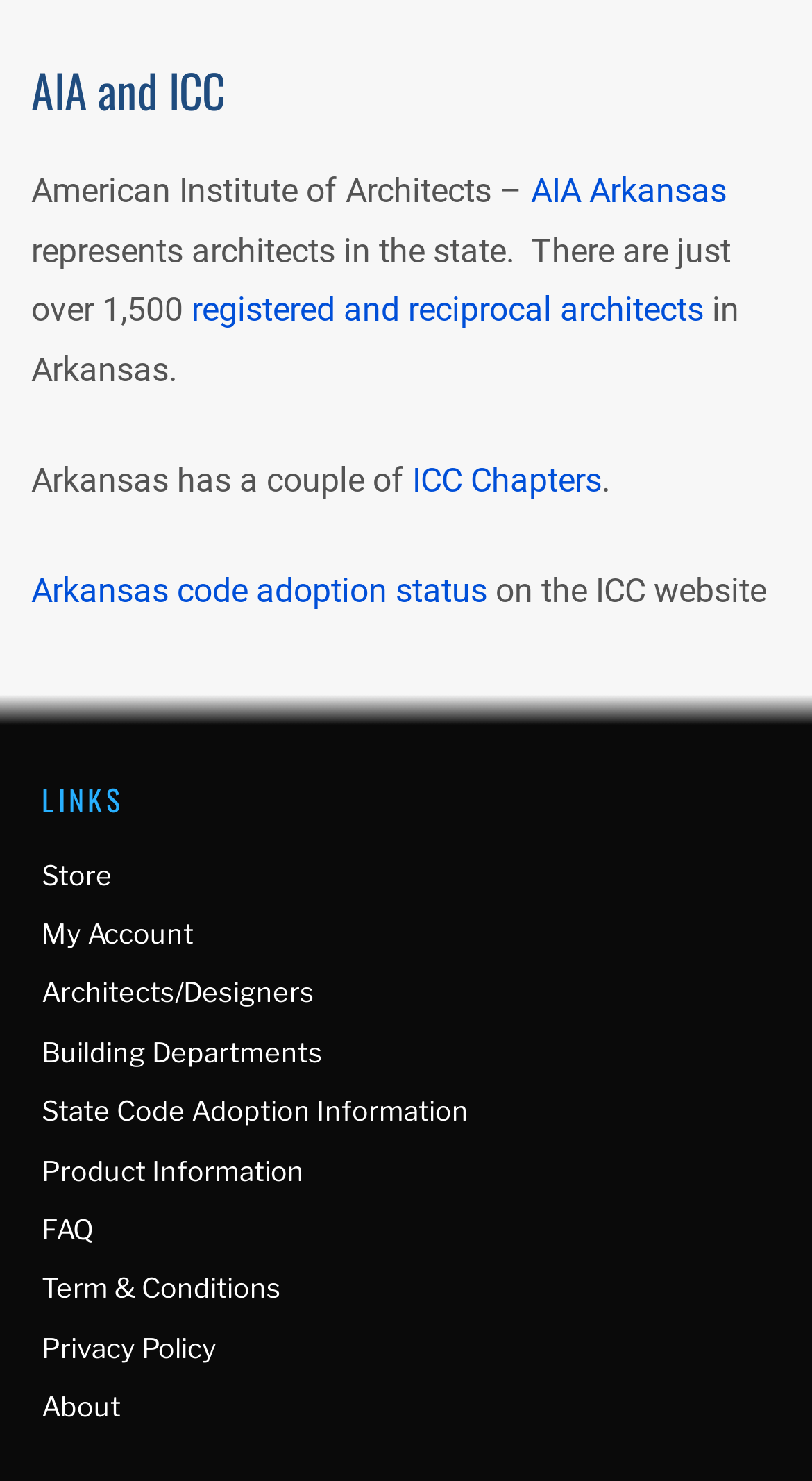How many links are available under the LINKS section?
Answer the question with detailed information derived from the image.

The webpage has a section titled 'LINKS' which contains 11 links, namely 'Store', 'My Account', 'Architects/Designers', 'Building Departments', 'State Code Adoption Information', 'Product Information', 'FAQ', 'Term & Conditions', 'Privacy Policy', and 'About'.